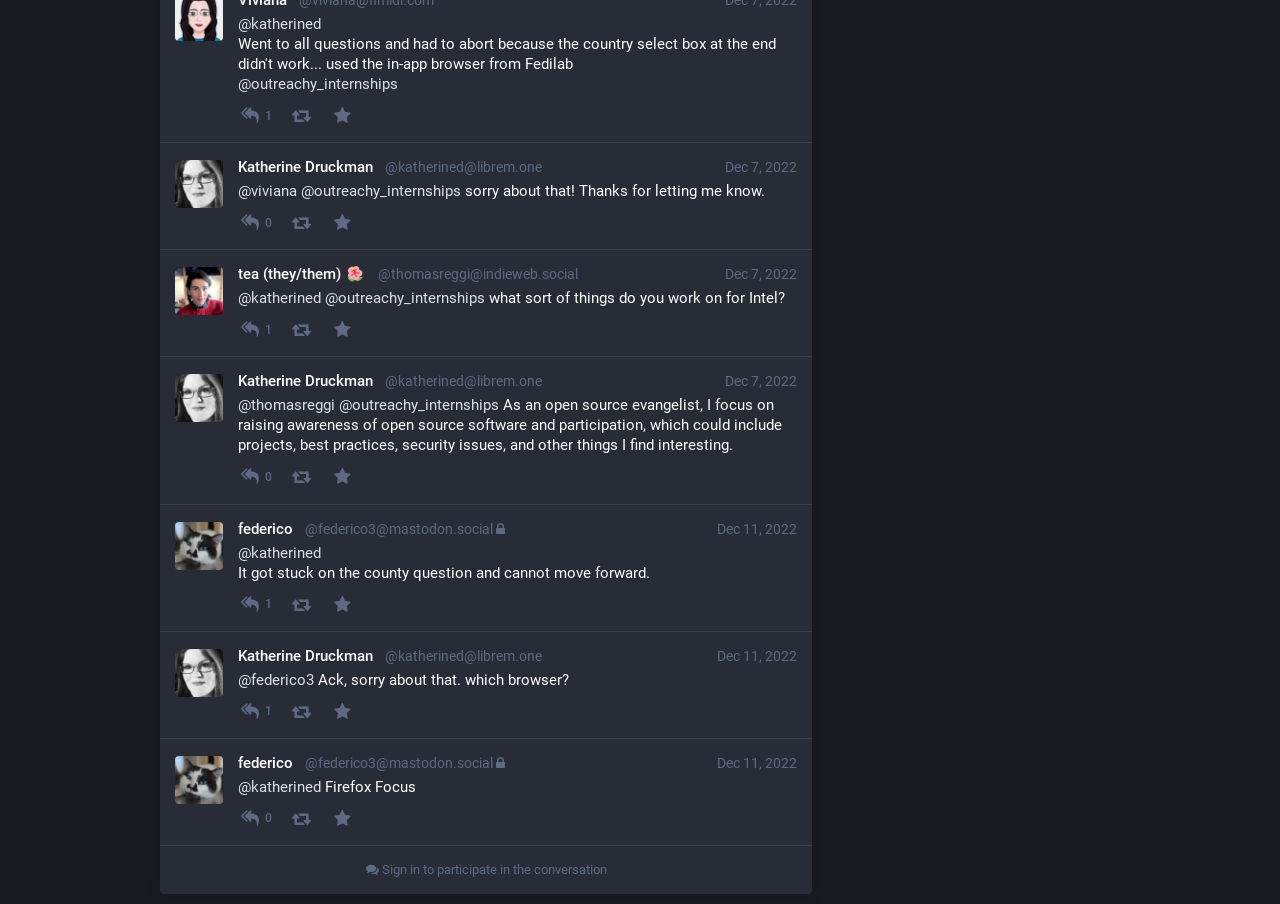Using the description "Dec 7, 2022", locate and provide the bounding box of the UI element.

[0.566, 0.337, 0.623, 0.357]